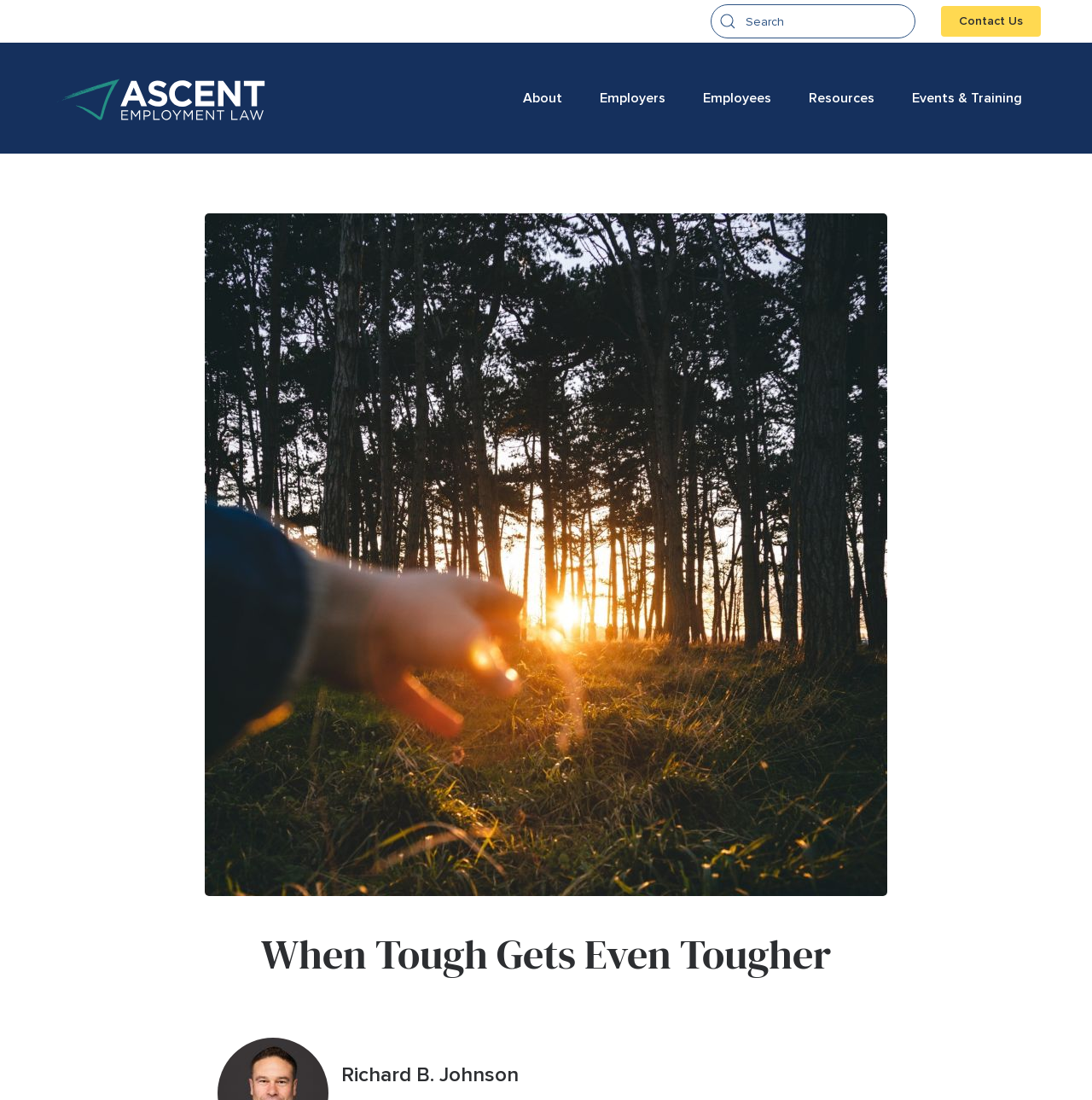Answer the question below with a single word or a brief phrase: 
How many buttons are there in the navigation menu?

4